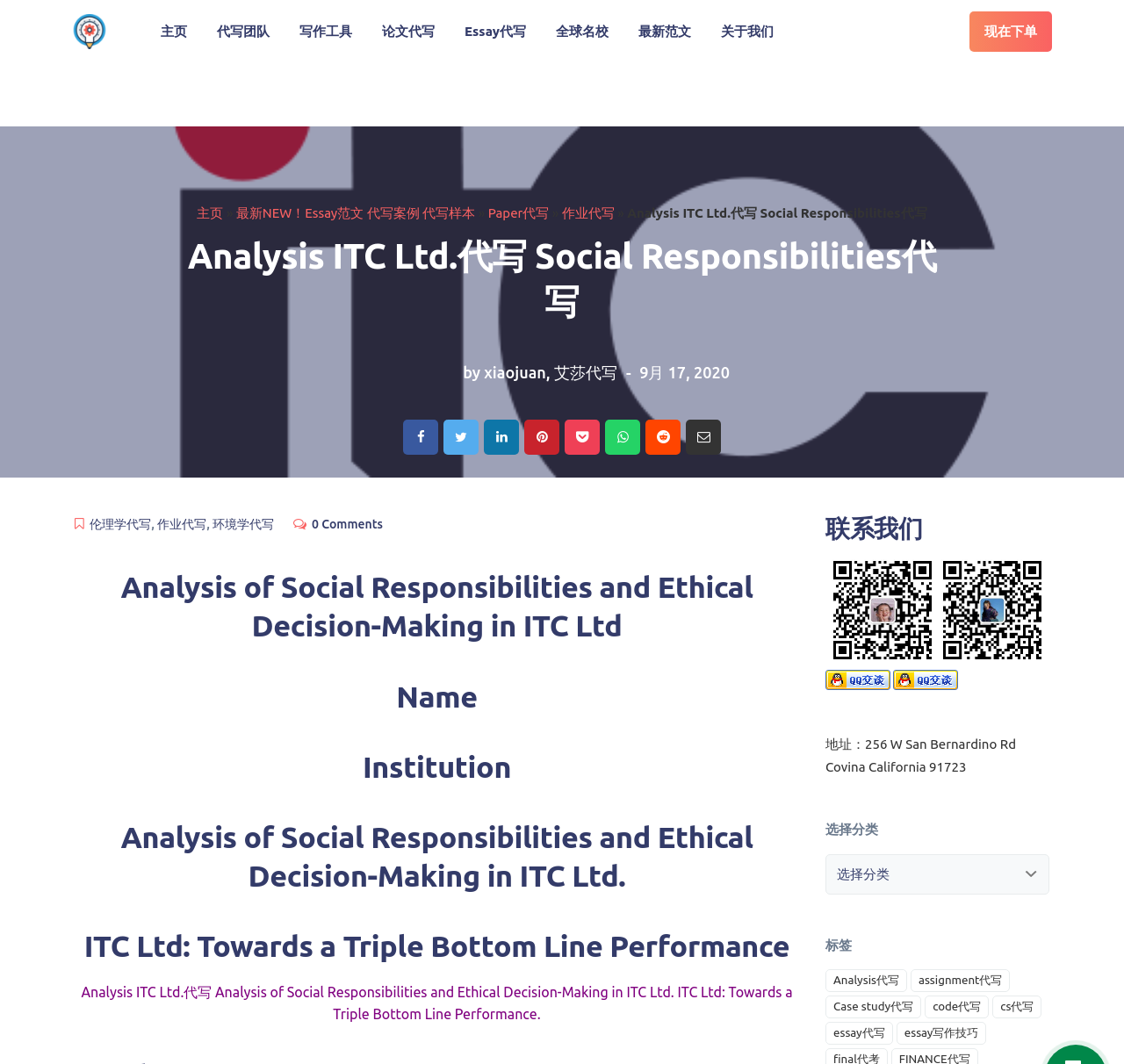Predict the bounding box coordinates of the area that should be clicked to accomplish the following instruction: "Click on the '伦理学代写' link". The bounding box coordinates should consist of four float numbers between 0 and 1, i.e., [left, top, right, bottom].

[0.08, 0.486, 0.135, 0.499]